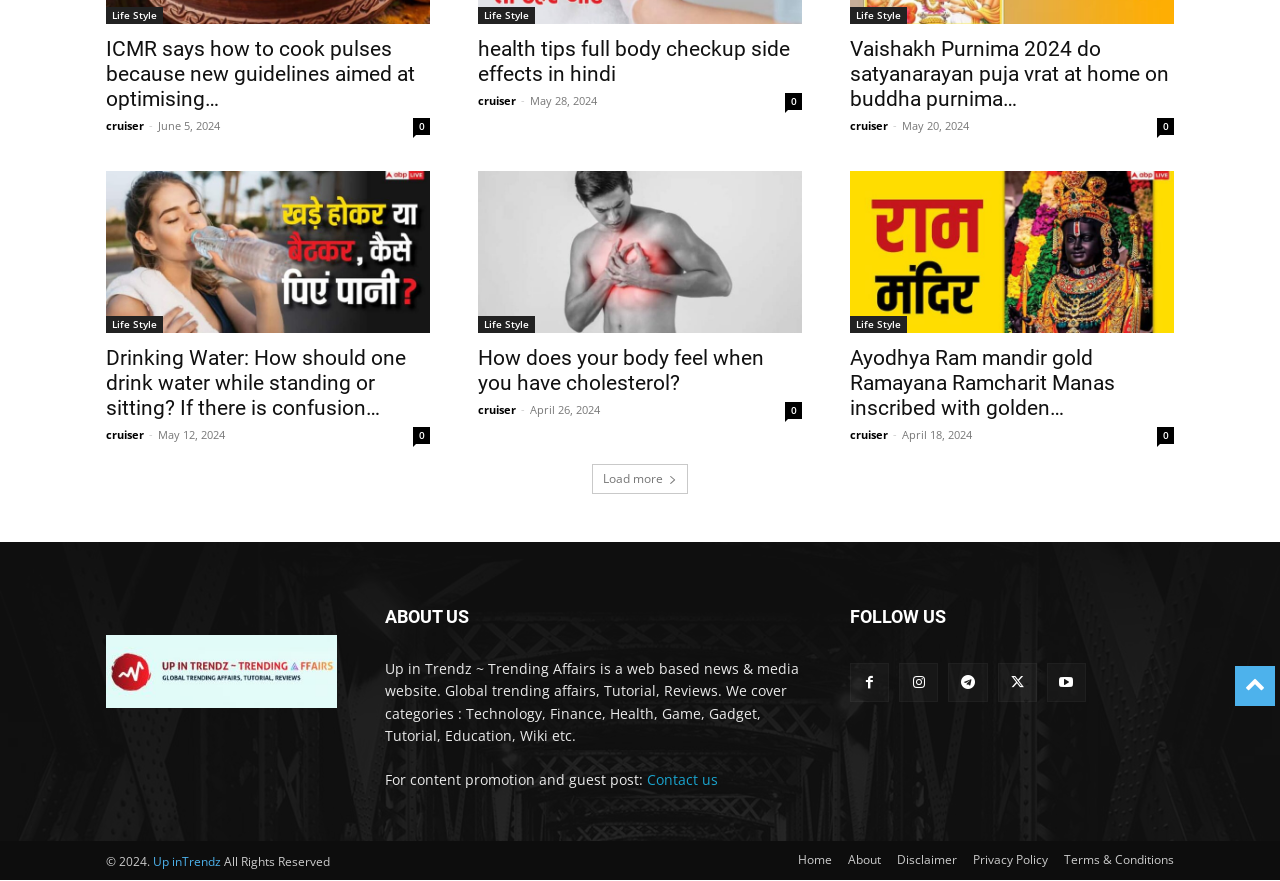Using the format (top-left x, top-left y, bottom-right x, bottom-right y), provide the bounding box coordinates for the described UI element. All values should be floating point numbers between 0 and 1: Life Style

[0.083, 0.359, 0.127, 0.378]